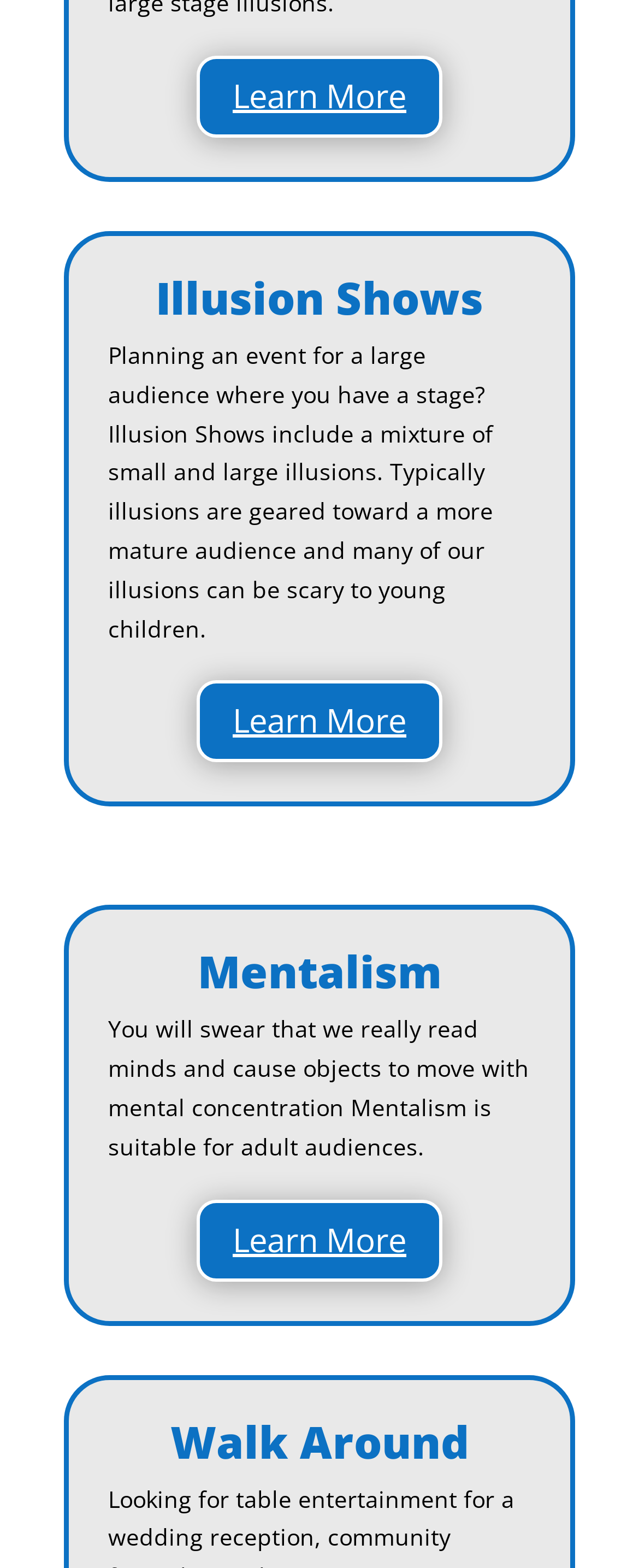Provide a brief response using a word or short phrase to this question:
What is the context of the webpage?

Event planning